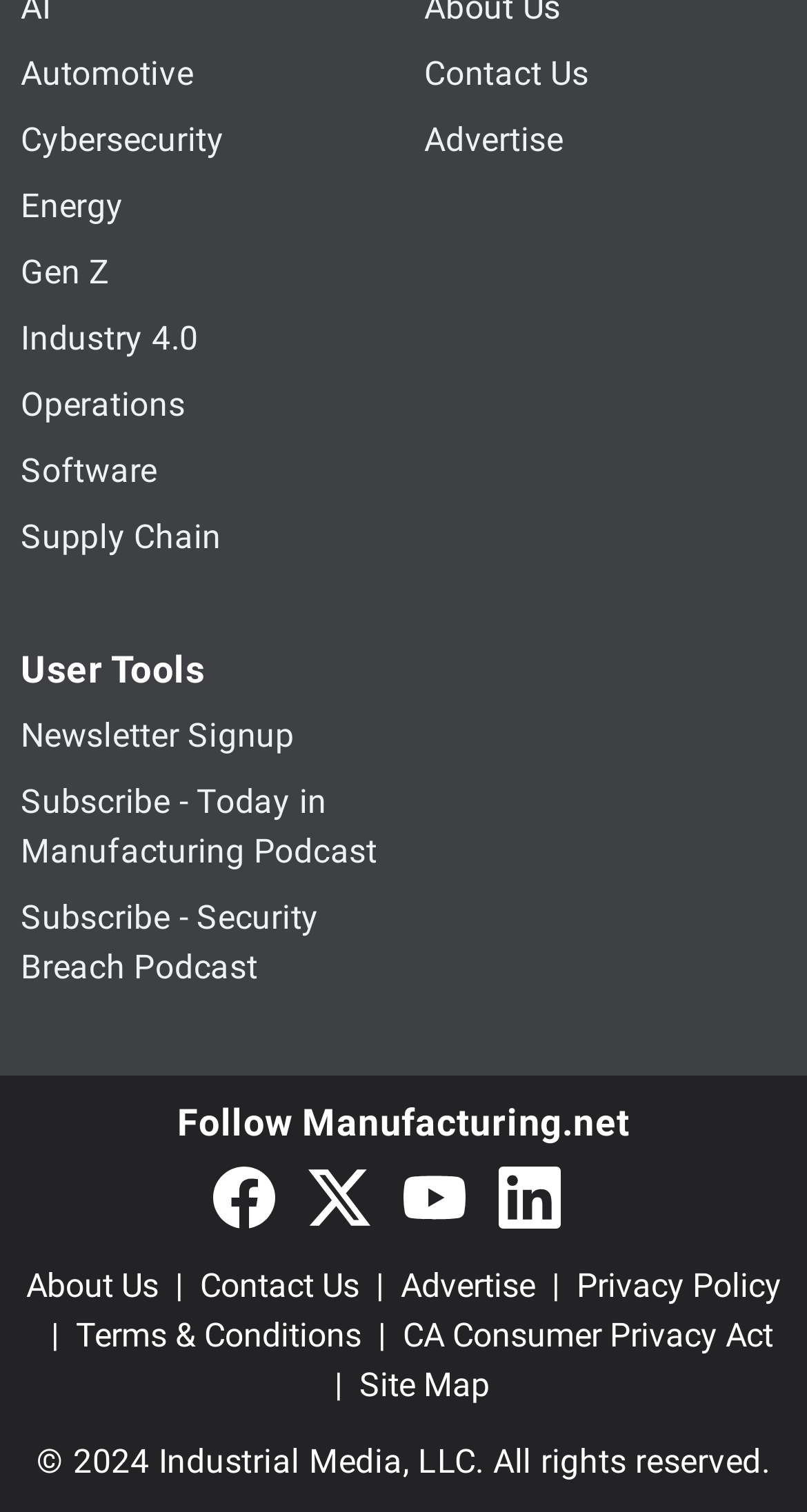Identify the bounding box for the described UI element: "Advertise".

[0.496, 0.838, 0.663, 0.864]